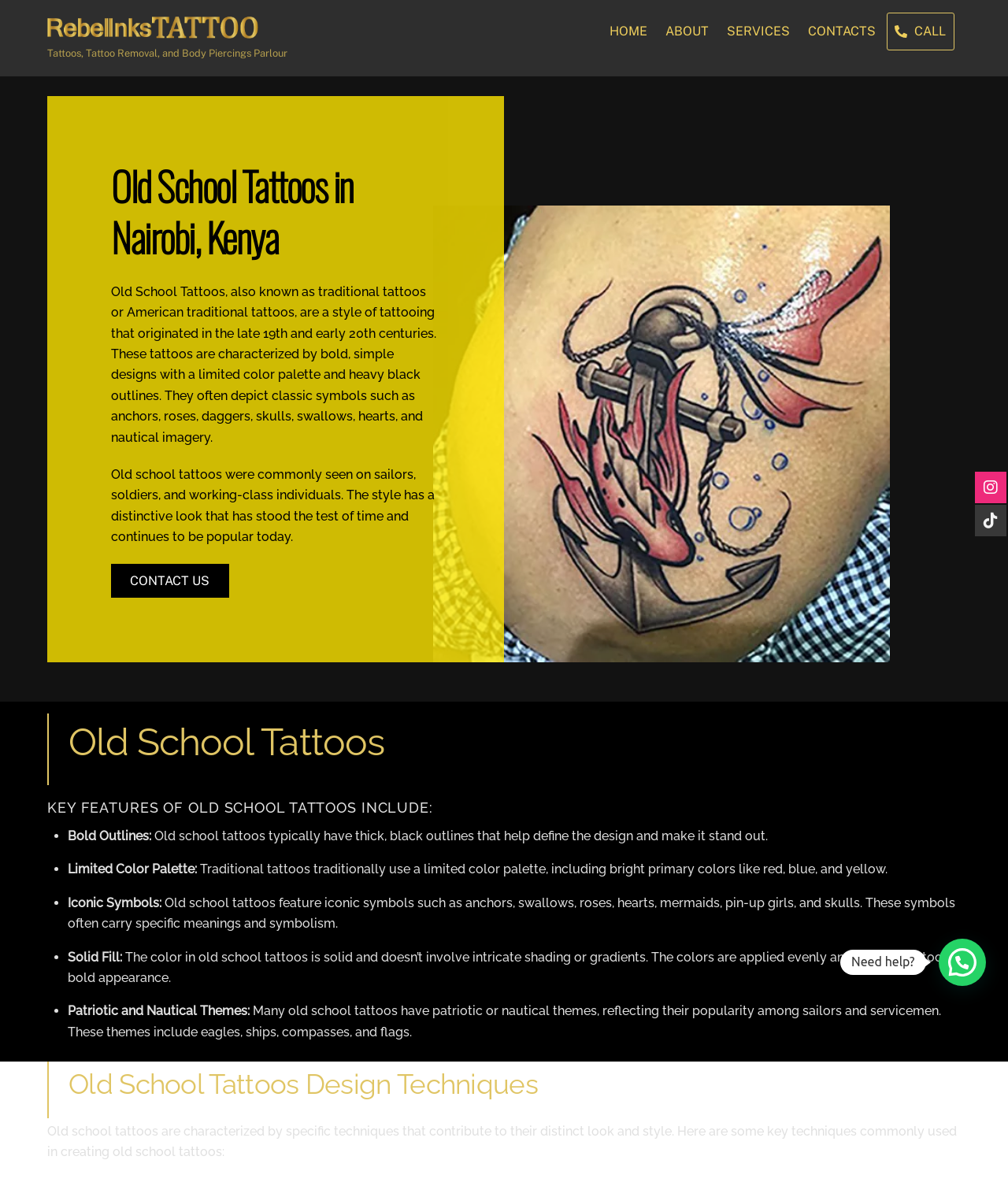Extract the primary heading text from the webpage.

Old School Tattoos in Nairobi, Kenya